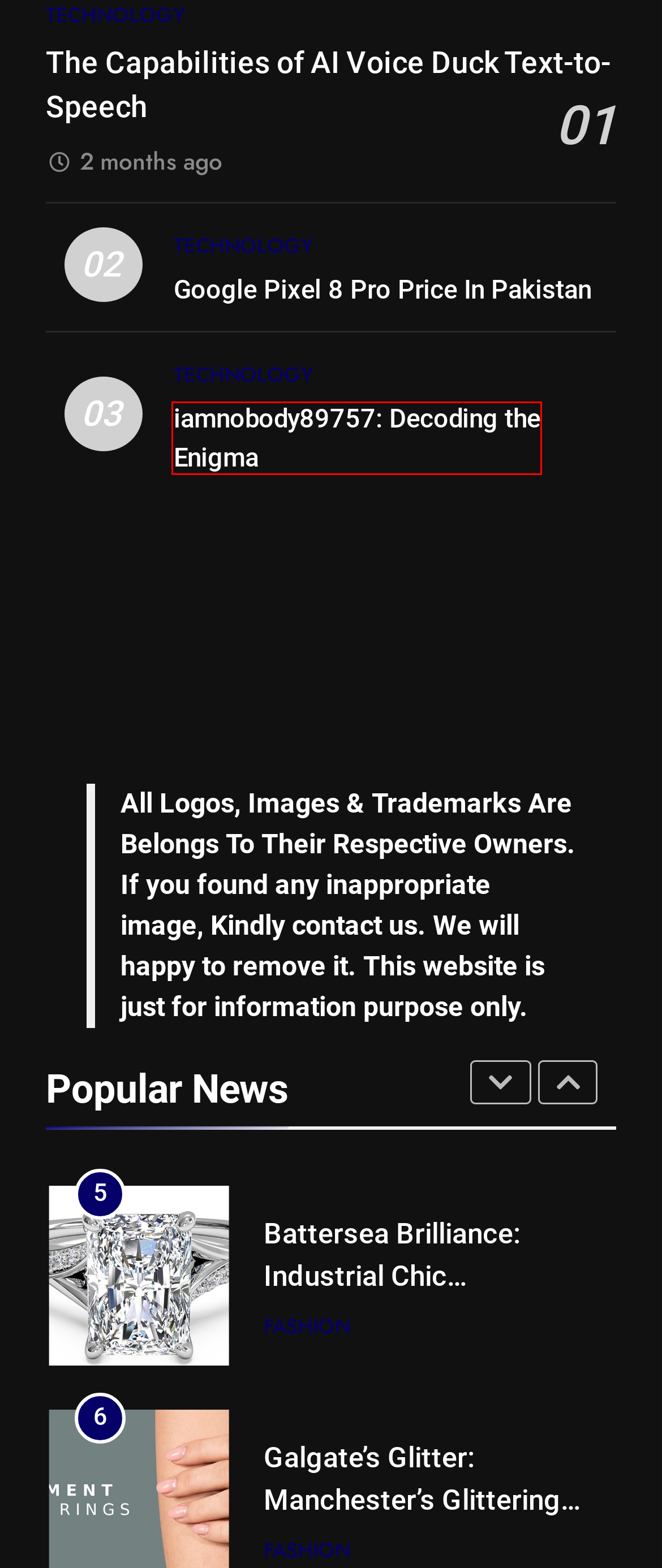Observe the screenshot of a webpage with a red bounding box highlighting an element. Choose the webpage description that accurately reflects the new page after the element within the bounding box is clicked. Here are the candidates:
A. iamnobody89757: Decoding the Enigma - Tuch Now
B. Google Pixel 8 Pro Price In Pakistan - Tuch Now
C. Health - Tuch Now
D. What Is Ifuntv and Why You Should Care - Tuch Now
E. News - Tuch Now
F. Battersea Brilliance: Industrial Chic Engagement Rings in London - Tuch Now
G. Breaking Free: The Rebeldemente Journey - Tuch Now
H. Real Estate - Tuch Now

A